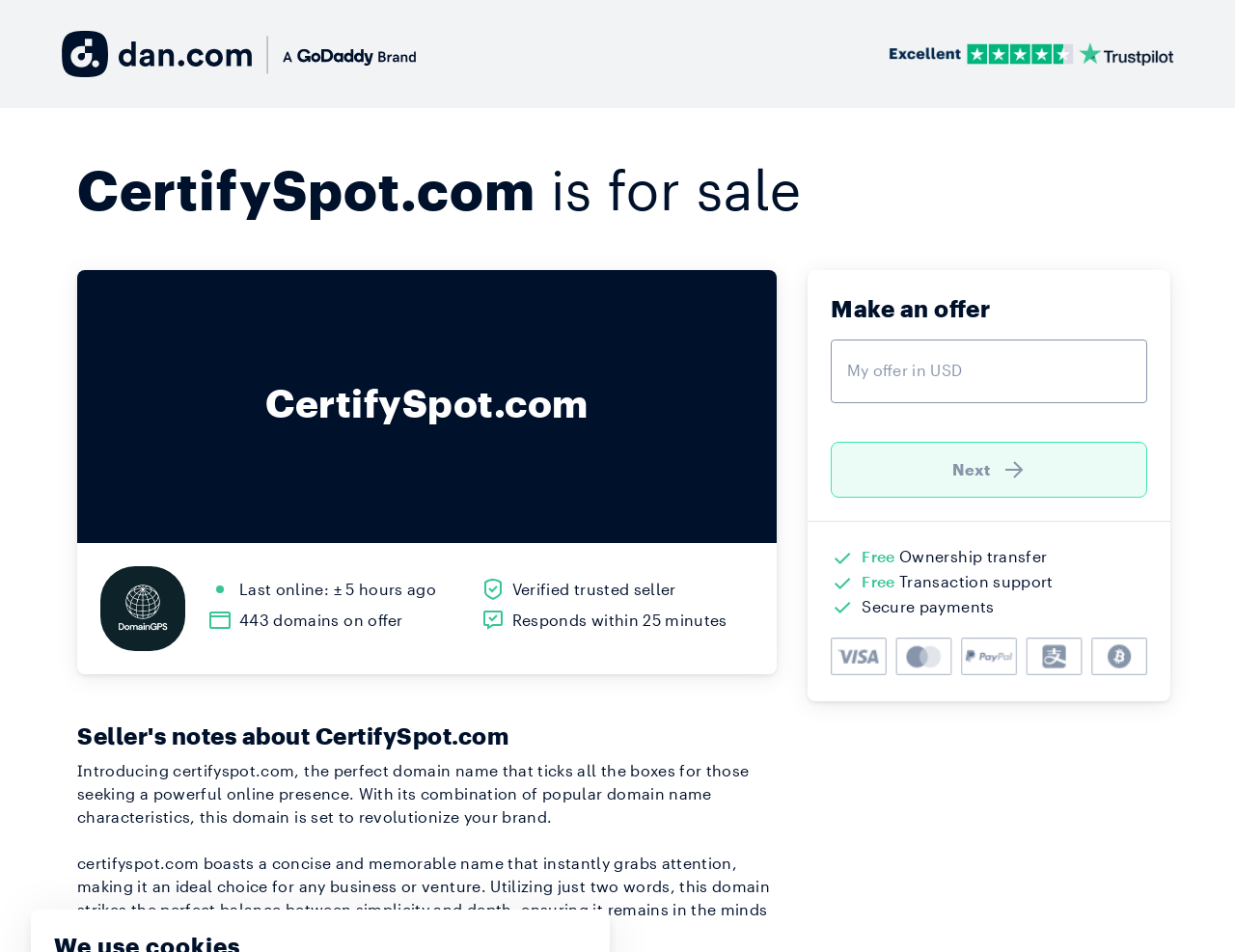Give a detailed account of the webpage, highlighting key information.

The webpage is about the domain name CertifySpot.com, which is for sale. At the top left, there is a link, and on the top right, there is a Trustpilot logo. Below the logo, there is a heading that reads "CertifySpot.com is for sale". 

Underneath, there is a section that displays the domain name "CertifySpot.com" and a link to "DomainGPS". To the right of this section, there are two lines of text: "Last online: ± 5 hours ago" and "Verified trusted seller". Below these lines, there are two more lines of text: "443 domains on offer" and "Responds within 25 minutes".

Further down, there is a heading that reads "Seller's notes about CertifySpot.com", followed by two paragraphs of text that describe the benefits of the domain name. The text explains that the domain name is concise, memorable, and ideal for any business or venture.

On the right side of the page, there is a section with a heading that reads "Make an offer". This section contains a spin button to input an offer in USD, a "Next" link, and a separator line. Below the separator line, there are three sections, each containing an image, a brief text, and a description. The sections describe the benefits of the domain transfer, including free ownership transfer, transaction support, and secure payments.